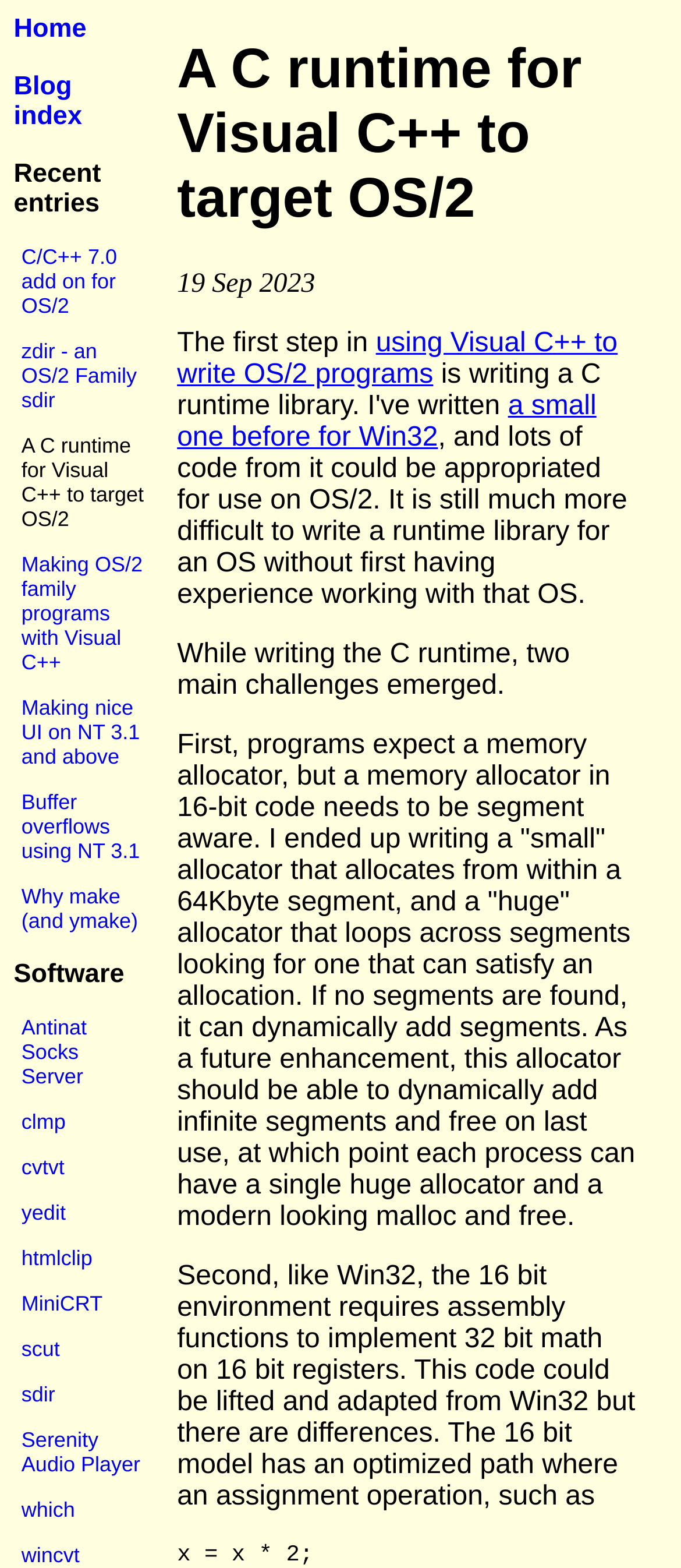Please find the bounding box for the UI component described as follows: "Buffer overflows using NT 3.1".

[0.031, 0.504, 0.205, 0.551]